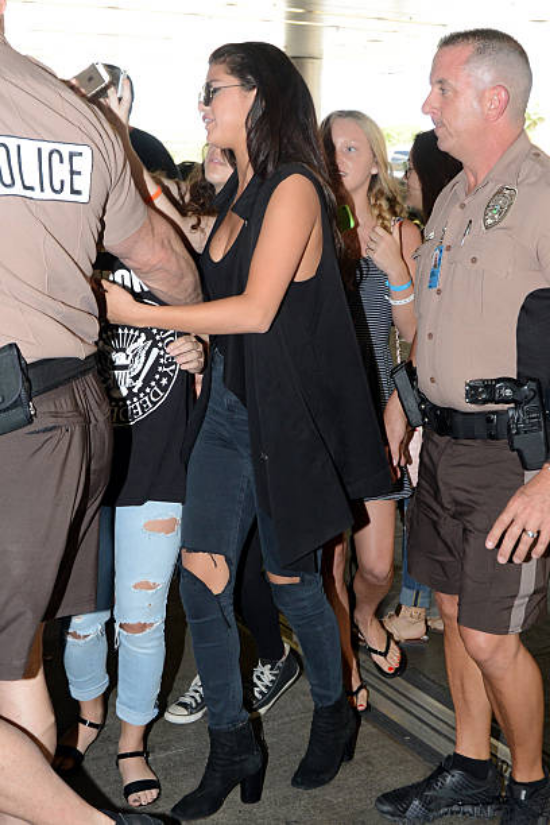Provide an in-depth description of the image.

On July 12, 2014, Selena Gomez was spotted at Miami International Airport, drawing attention as she navigated the bustling terminal. Exuding a casual yet chic vibe, she wore a black sleeveless vest over distressed jeans and stylish black boots, perfectly blending comfort with sophistication. Surrounded by excited fans and airport security, Gomez smiled while engaging with her admirers, capturing the essence of a celebrity who is both approachable and glamorous. This moment not only highlighted her star power but also the vibrant atmosphere of celebrity sightings amidst the travel hub of Miami, Florida.